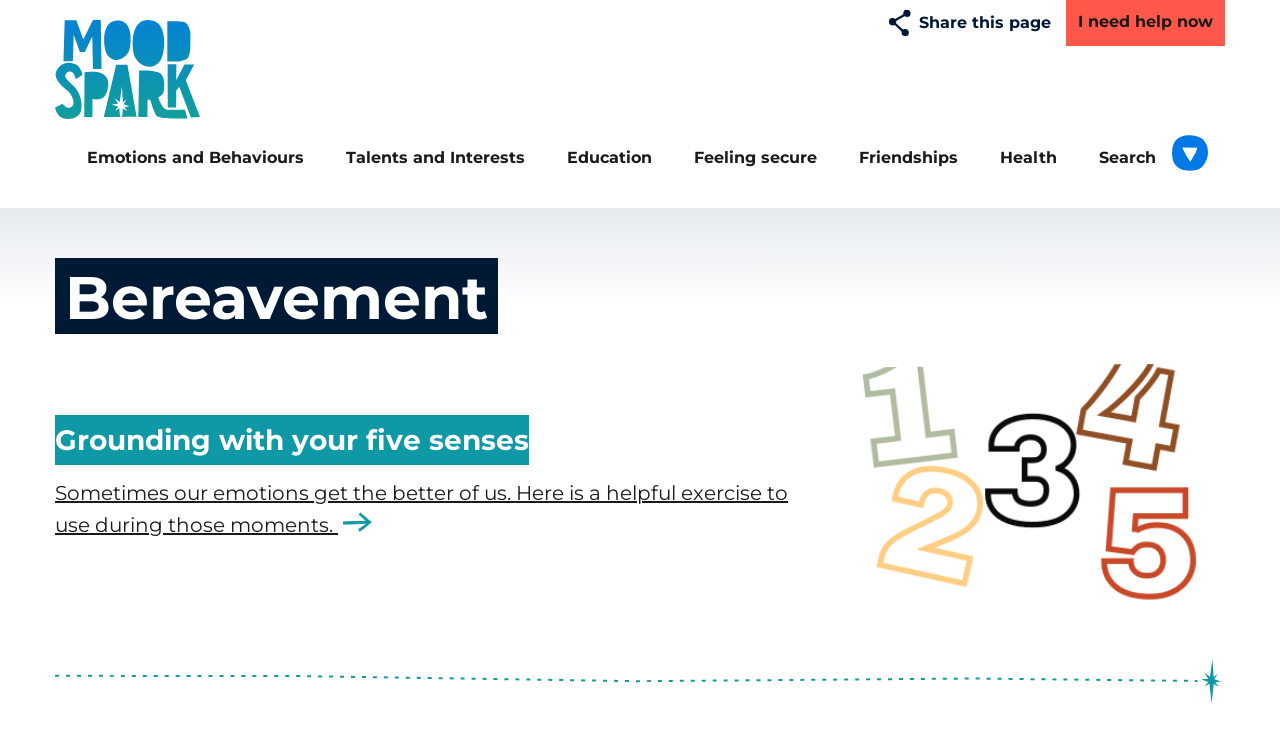Determine the bounding box for the UI element as described: "Talents and Interests". The coordinates should be represented as four float numbers between 0 and 1, formatted as [left, top, right, bottom].

[0.259, 0.181, 0.421, 0.252]